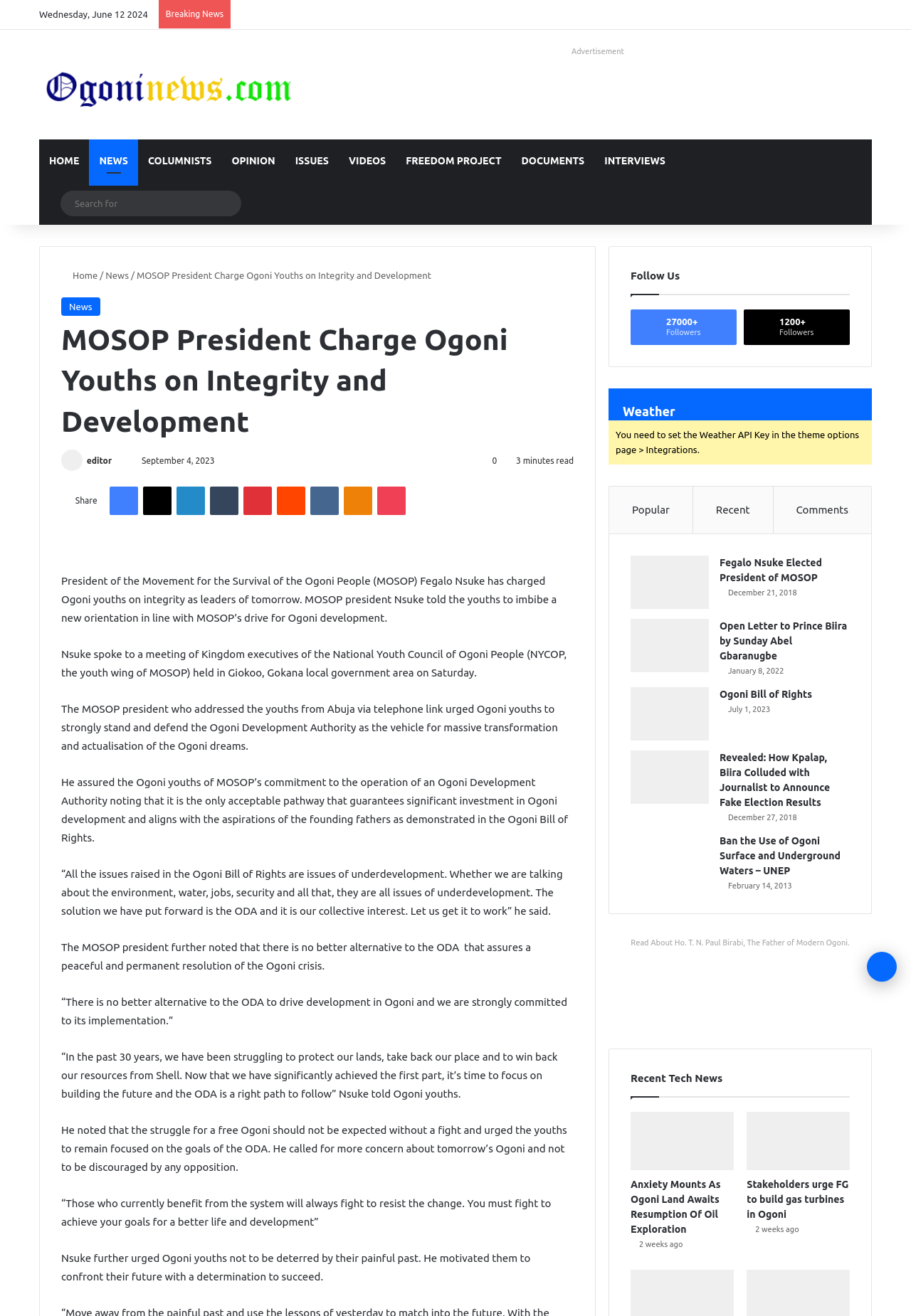Extract the bounding box coordinates of the UI element described: "alt="Photo of editor"". Provide the coordinates in the format [left, top, right, bottom] with values ranging from 0 to 1.

[0.067, 0.347, 0.093, 0.354]